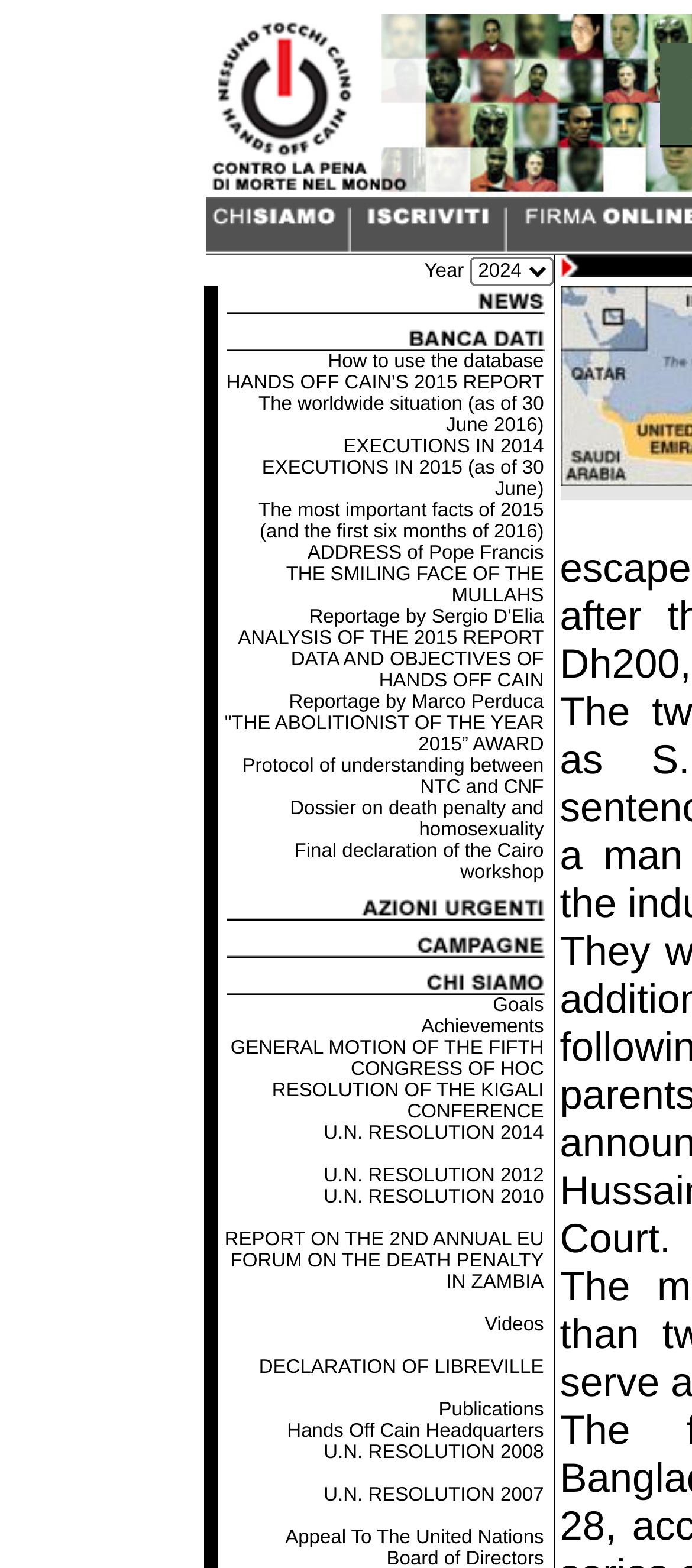Extract the bounding box coordinates of the UI element described: "HANDS OFF CAIN’S 2015 REPORT". Provide the coordinates in the format [left, top, right, bottom] with values ranging from 0 to 1.

[0.327, 0.238, 0.786, 0.251]